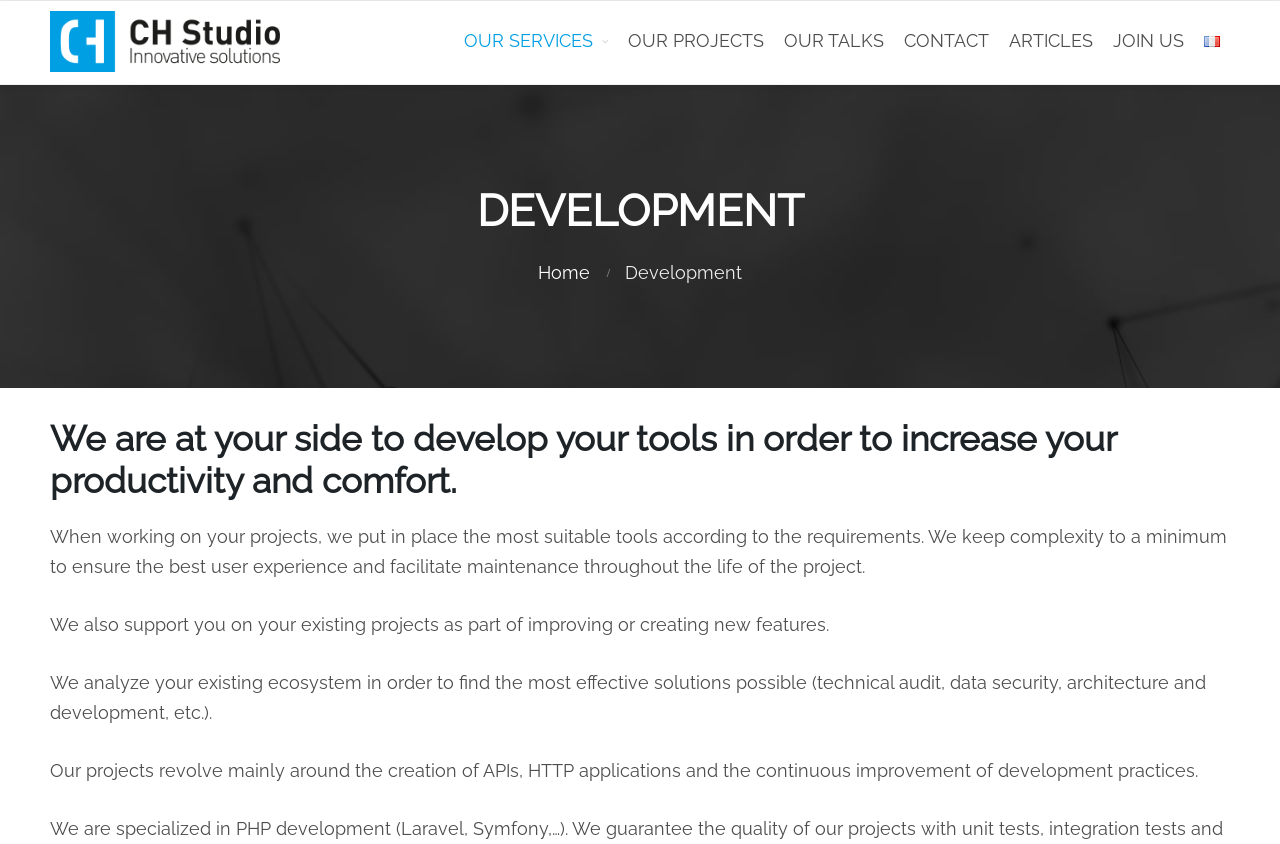What is the purpose of CH Studio's technical audit?
Please answer the question with a detailed response using the information from the screenshot.

According to the webpage, CH Studio analyzes the existing ecosystem to find the most effective solutions possible, which includes technical audit, data security, architecture, and development, among others.